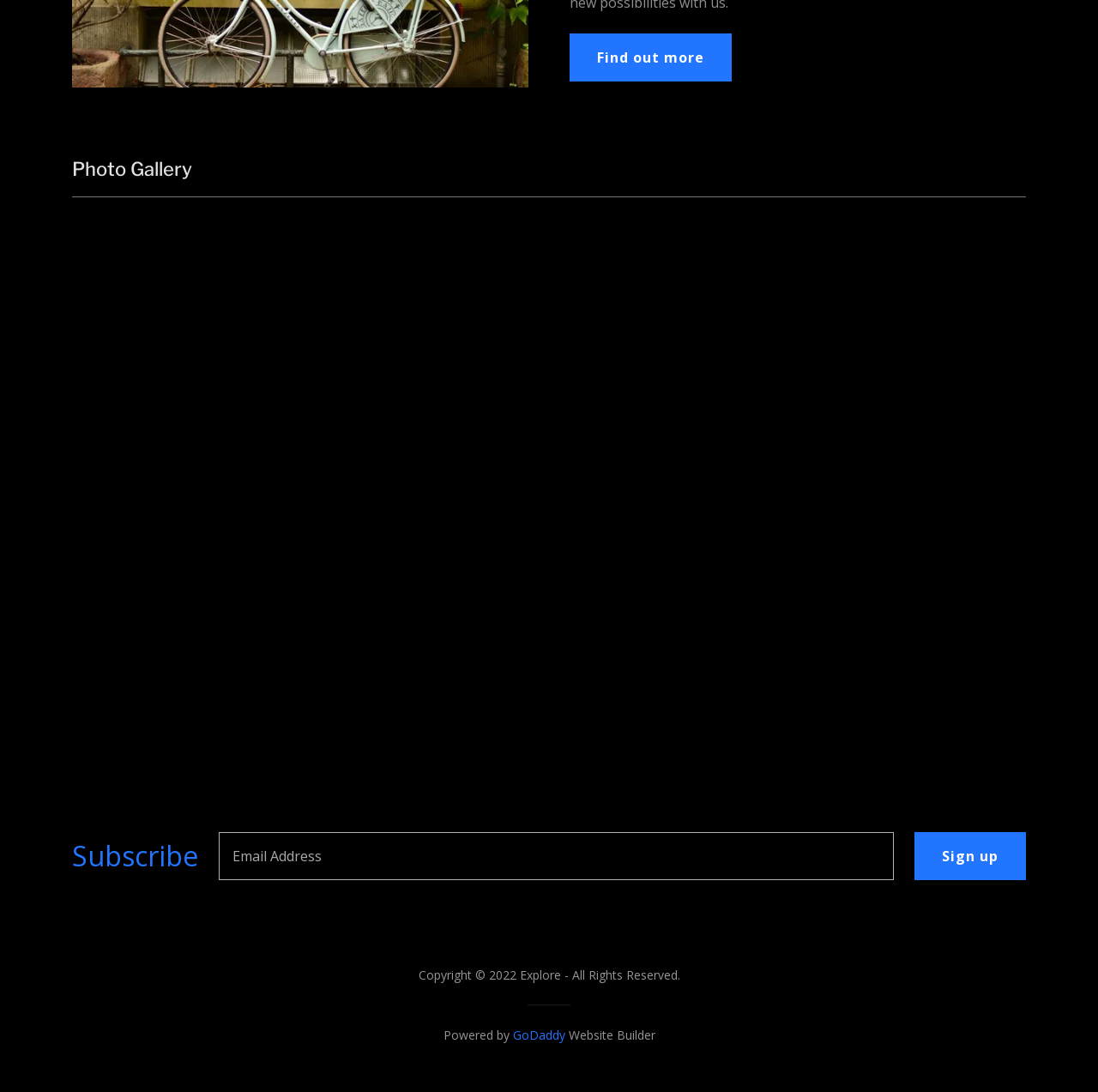What is the title of the section with images?
Look at the screenshot and provide an in-depth answer.

The section with images has a heading element with the text 'Photo Gallery', which suggests that this section is a photo gallery.